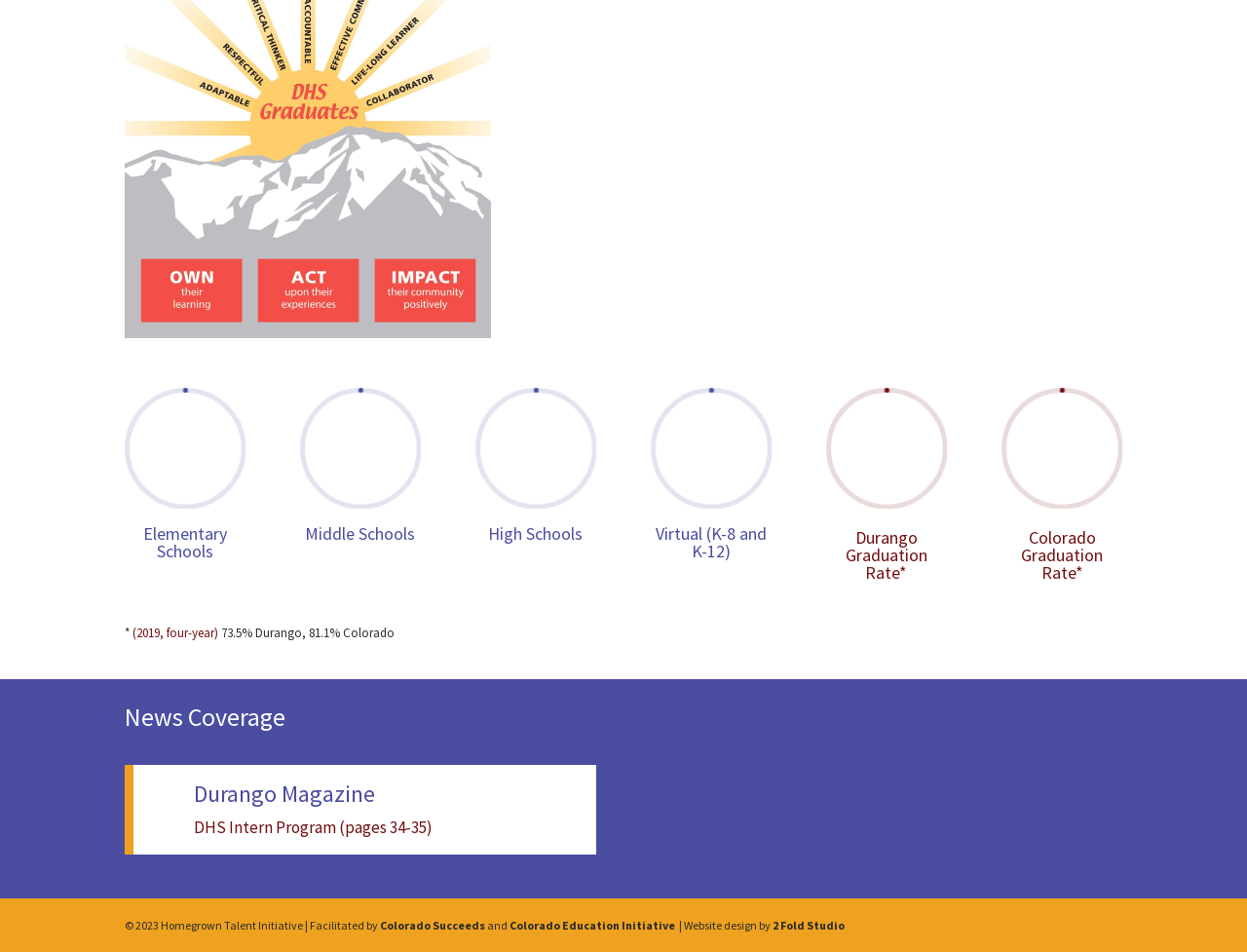Examine the screenshot and answer the question in as much detail as possible: What type of schools are listed?

I determined the answer by looking at the headings on the webpage, which include 'Elementary Schools', 'Middle Schools', 'High Schools', and 'Virtual (K-8 and K-12)'. These headings suggest that the webpage is listing different types of schools.